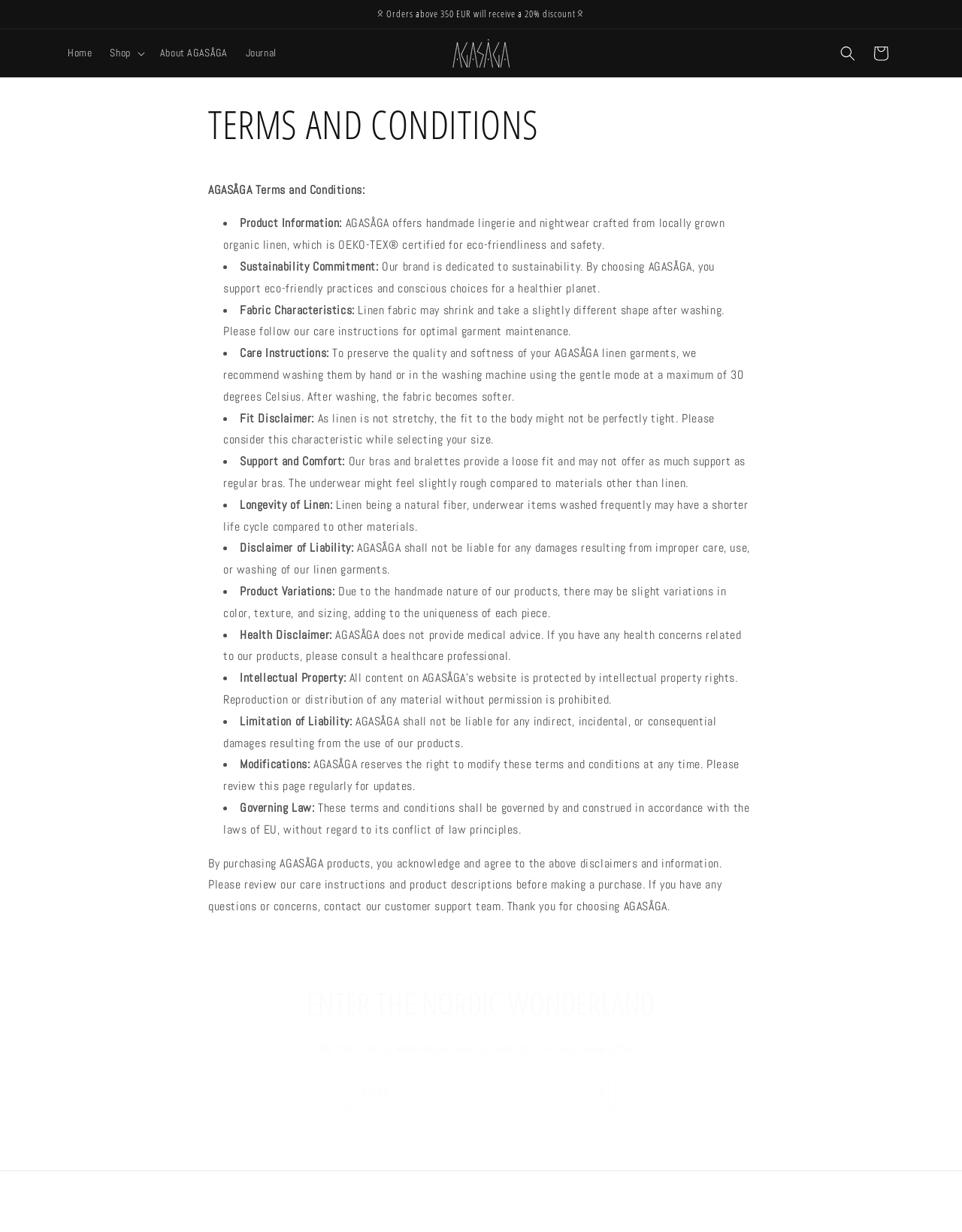What is the brand name of the lingerie and nightwear?
Answer the question with a single word or phrase derived from the image.

AGASÅGA